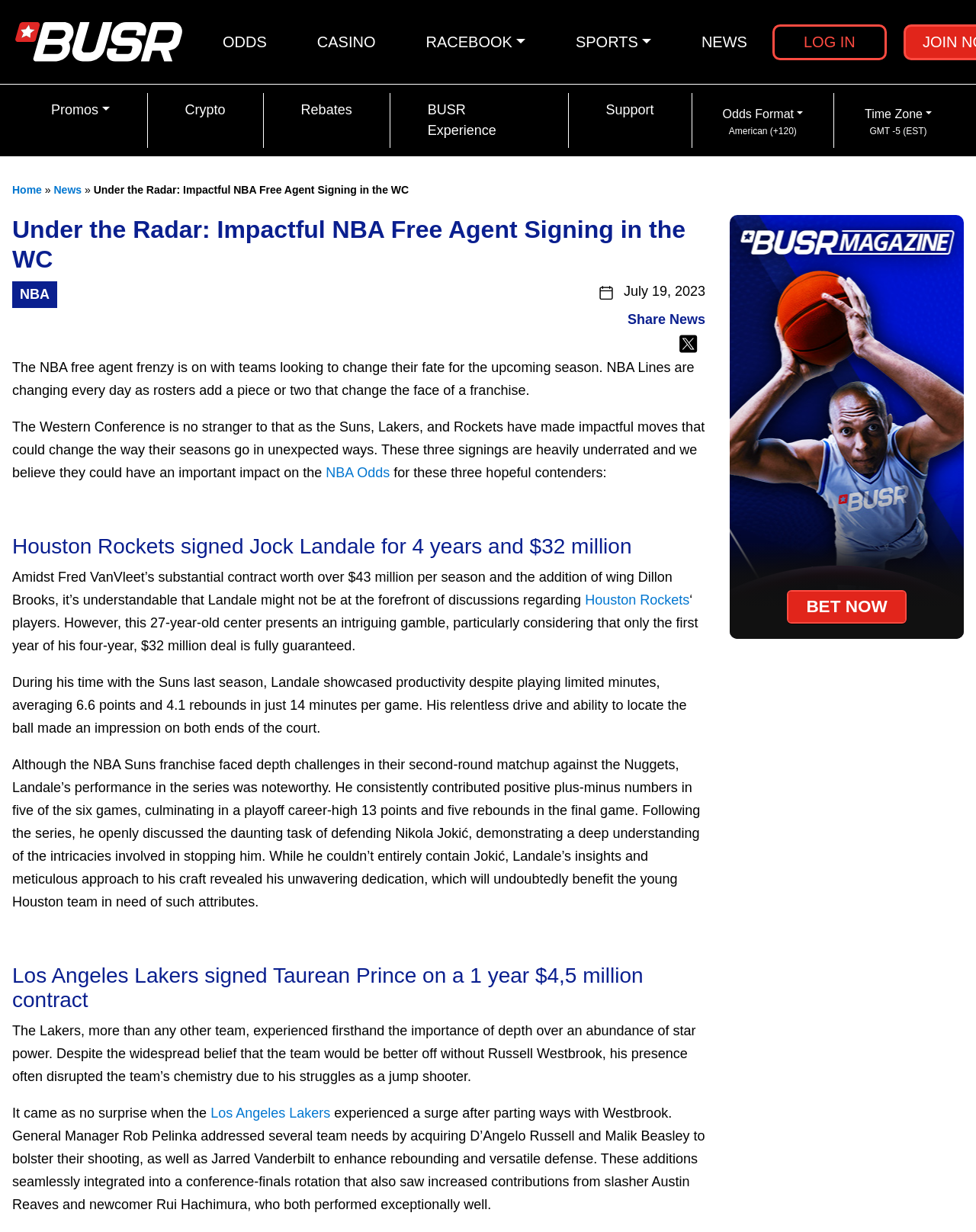Determine the bounding box of the UI component based on this description: "Time Zone GMT -5 (EST)". The bounding box coordinates should be four float values between 0 and 1, i.e., [left, top, right, bottom].

[0.886, 0.084, 0.955, 0.112]